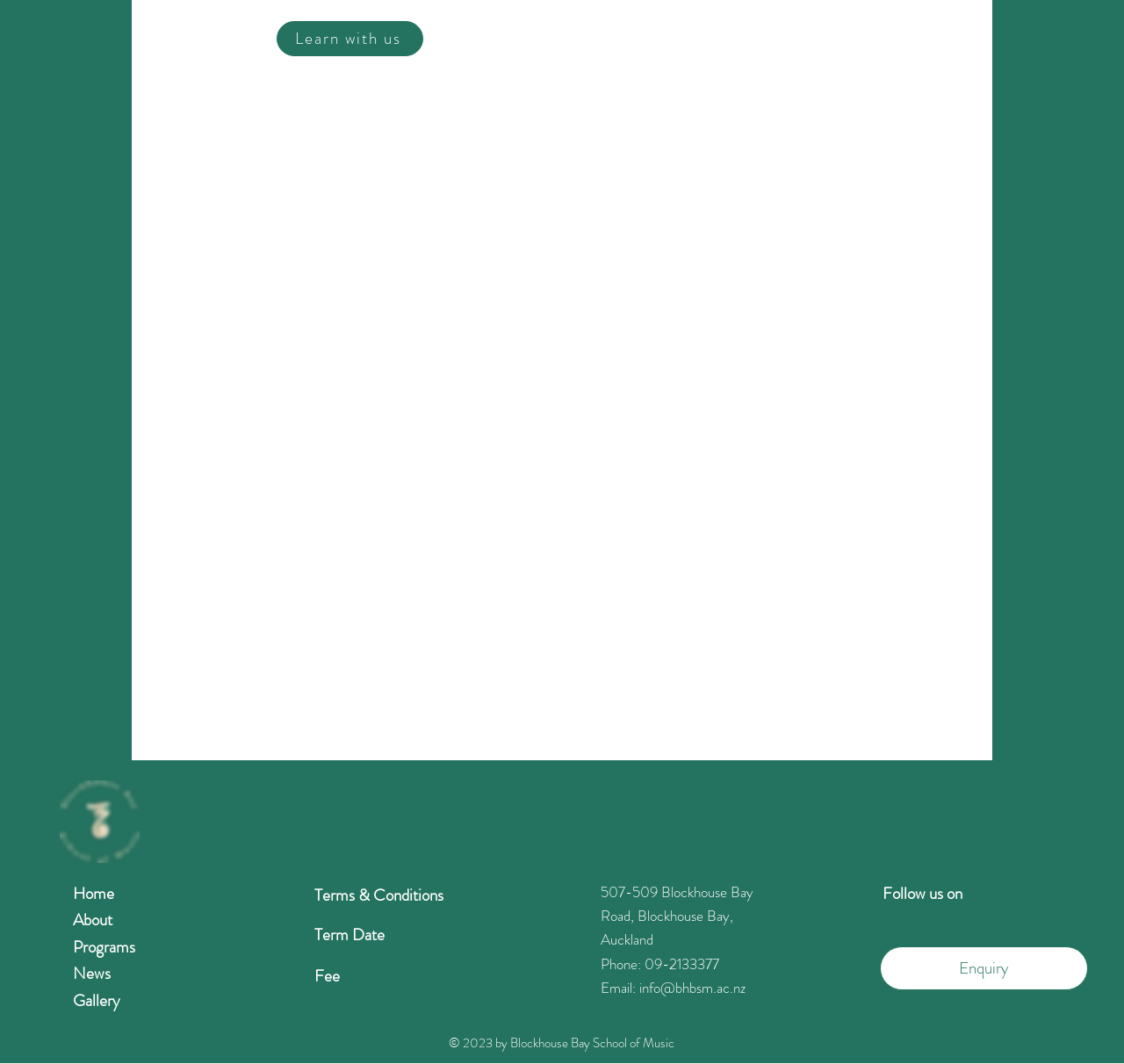Determine the bounding box coordinates of the UI element described by: "Terms & Conditions".

[0.279, 0.83, 0.394, 0.852]